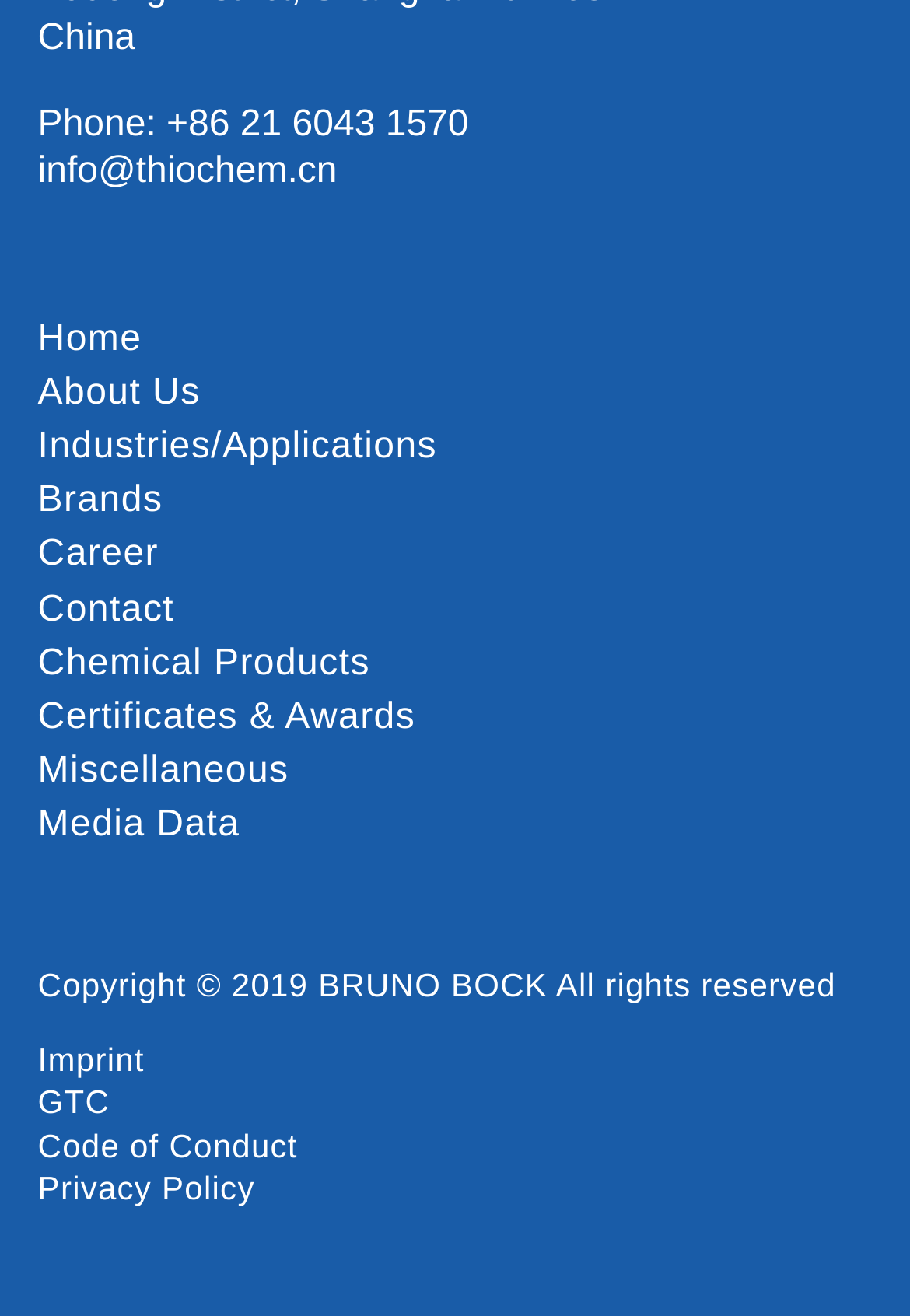Please specify the coordinates of the bounding box for the element that should be clicked to carry out this instruction: "Send an email to the company". The coordinates must be four float numbers between 0 and 1, formatted as [left, top, right, bottom].

[0.042, 0.116, 0.371, 0.146]